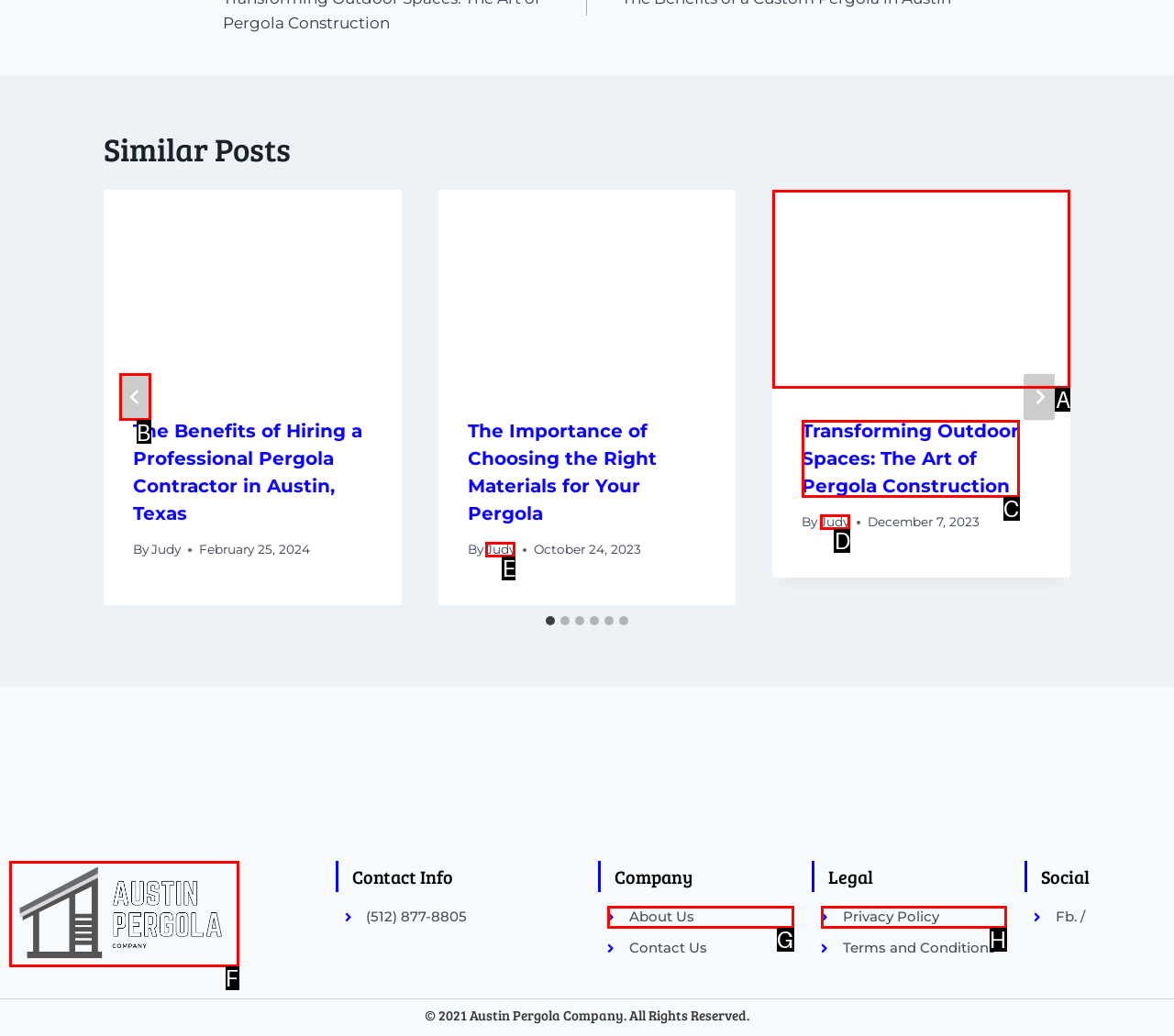Match the description: latest to one of the options shown. Reply with the letter of the best match.

None